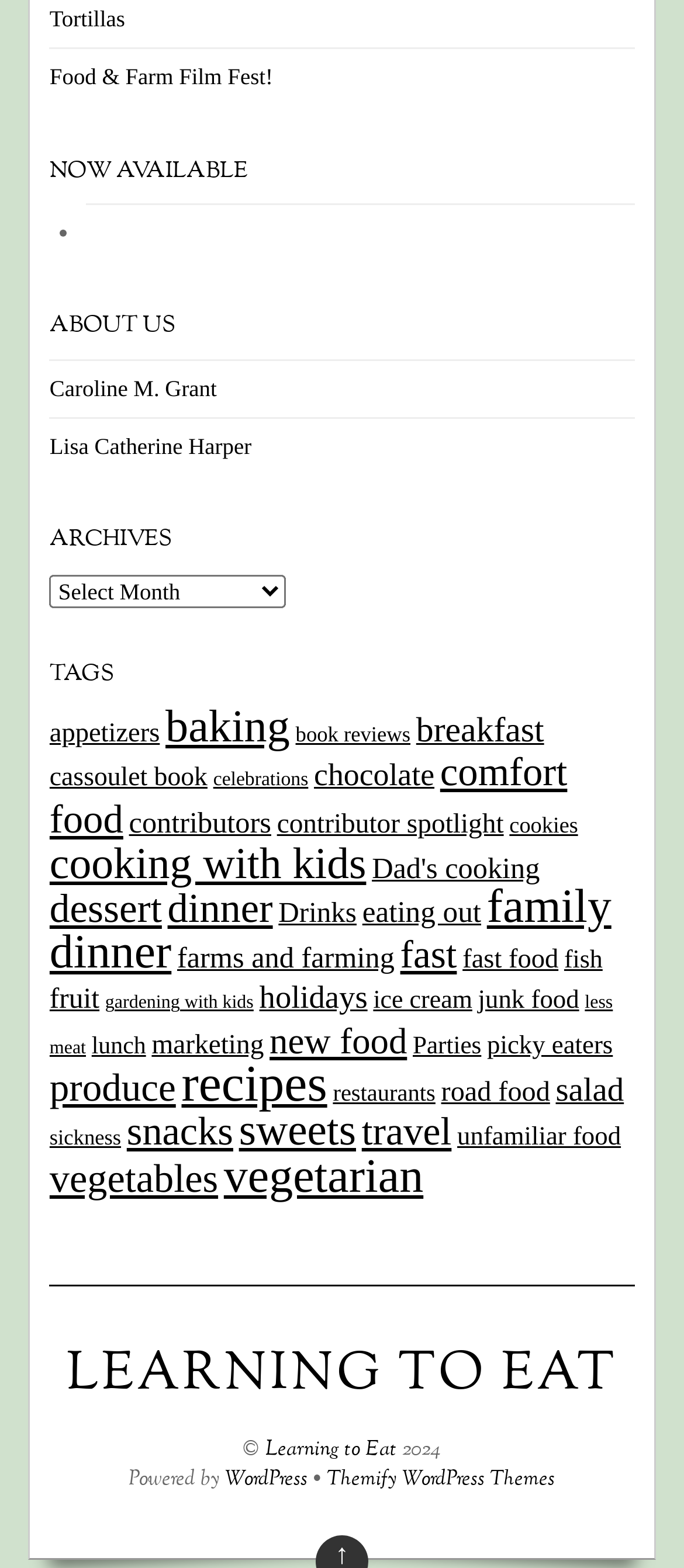Please mark the bounding box coordinates of the area that should be clicked to carry out the instruction: "Visit 'WordPress' website".

[0.329, 0.935, 0.45, 0.954]